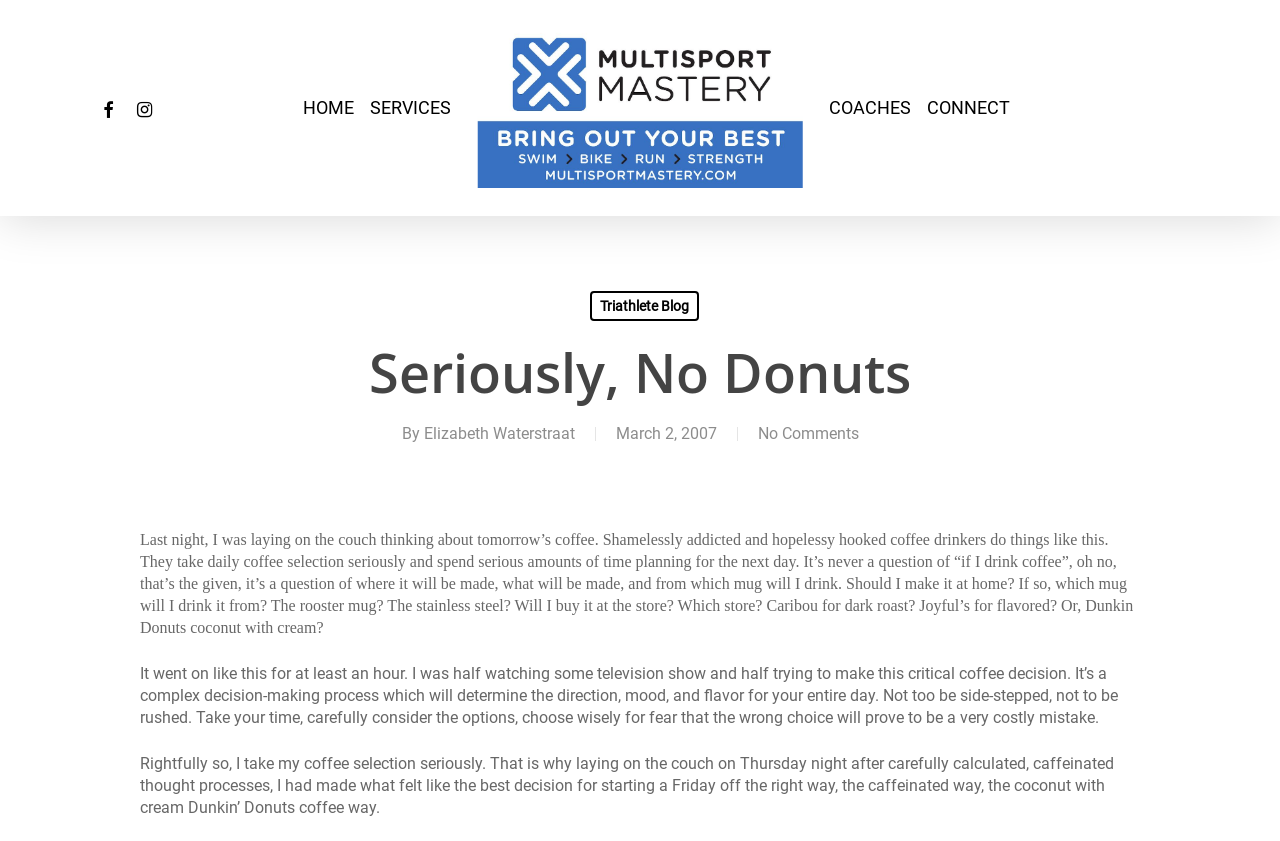What is the name of the blog?
Look at the image and respond with a one-word or short phrase answer.

Triathlete Blog